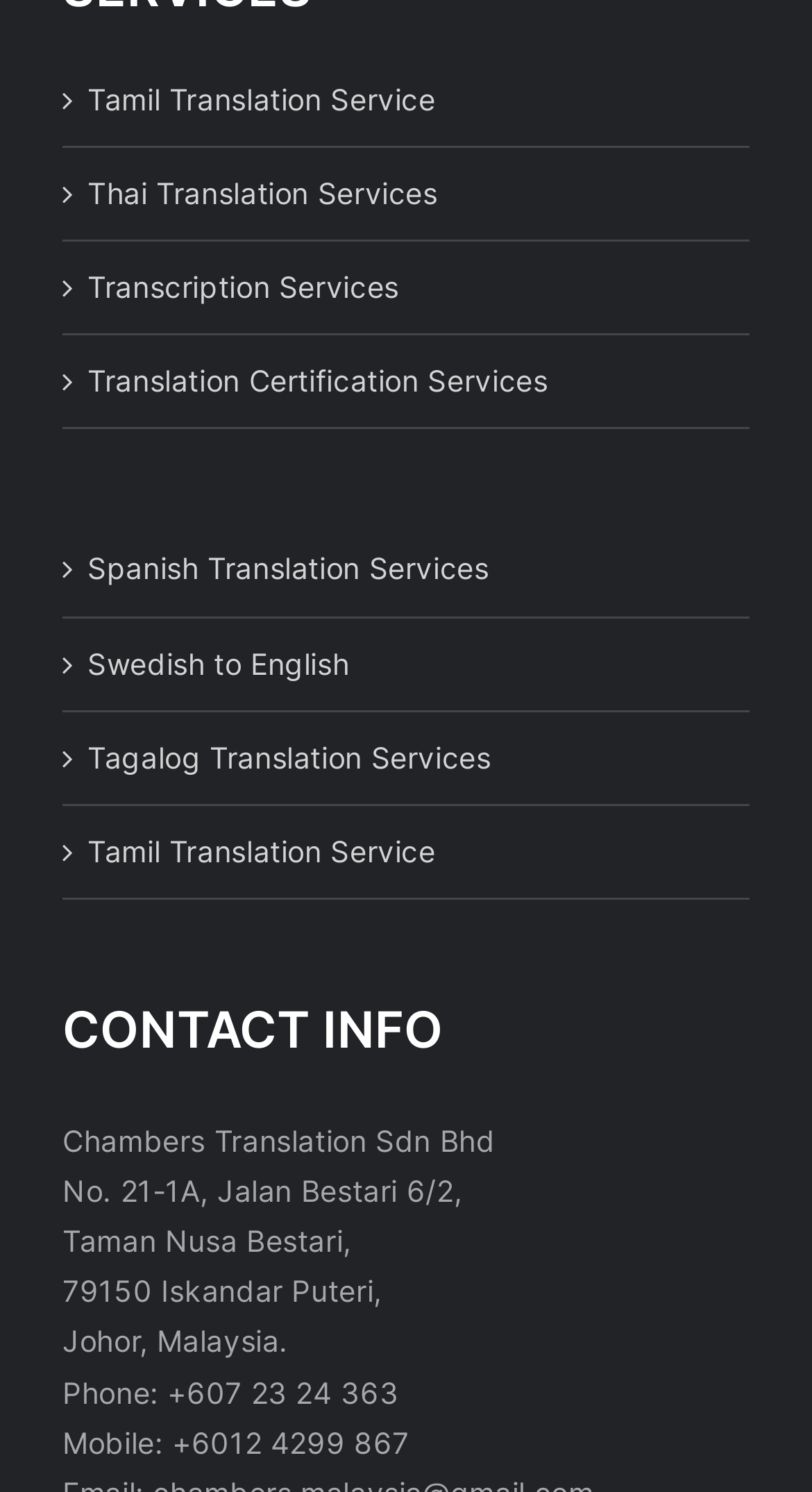Predict the bounding box coordinates of the area that should be clicked to accomplish the following instruction: "Call the phone number". The bounding box coordinates should consist of four float numbers between 0 and 1, i.e., [left, top, right, bottom].

[0.077, 0.921, 0.491, 0.944]